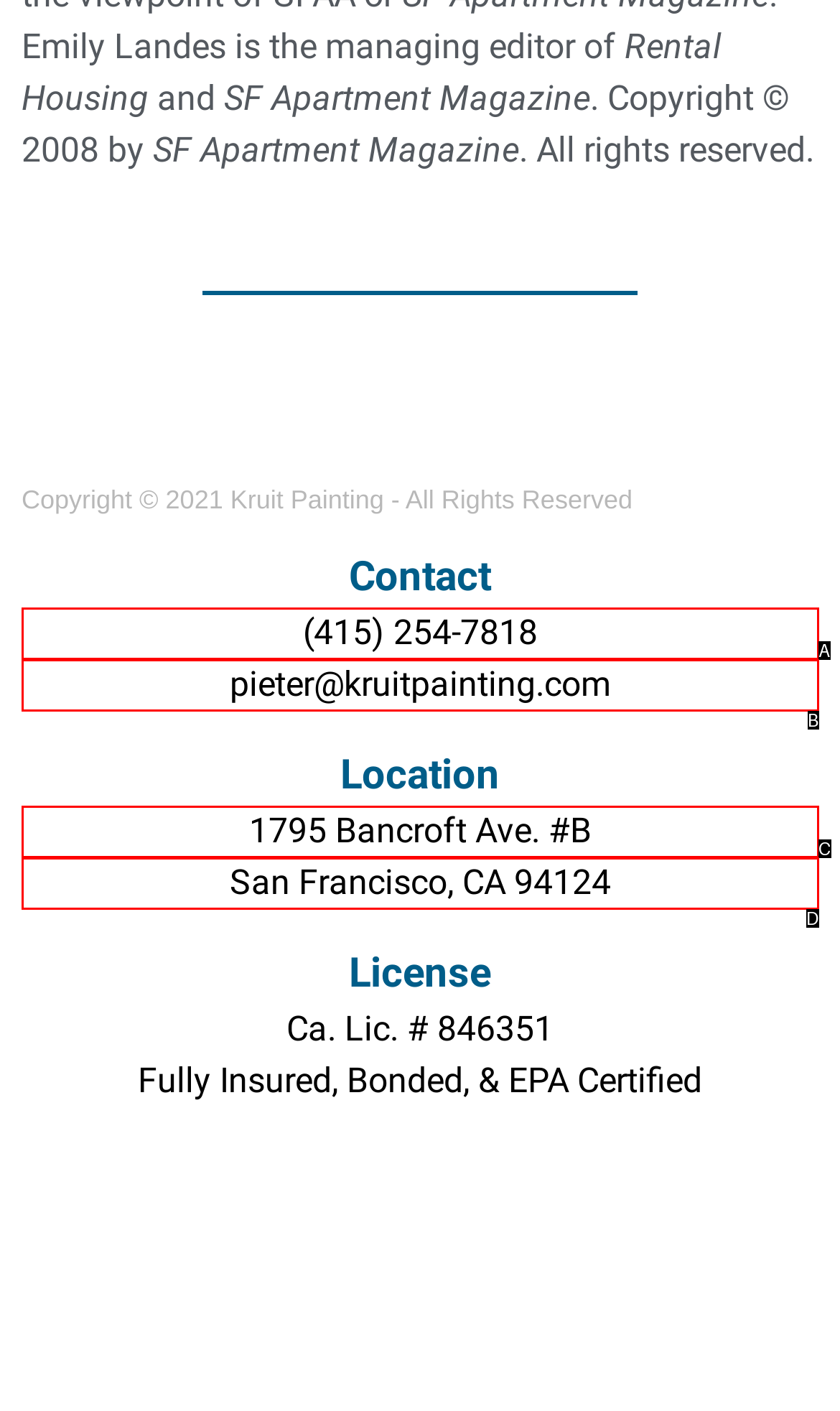Point out the option that aligns with the description: No Comments
Provide the letter of the corresponding choice directly.

None